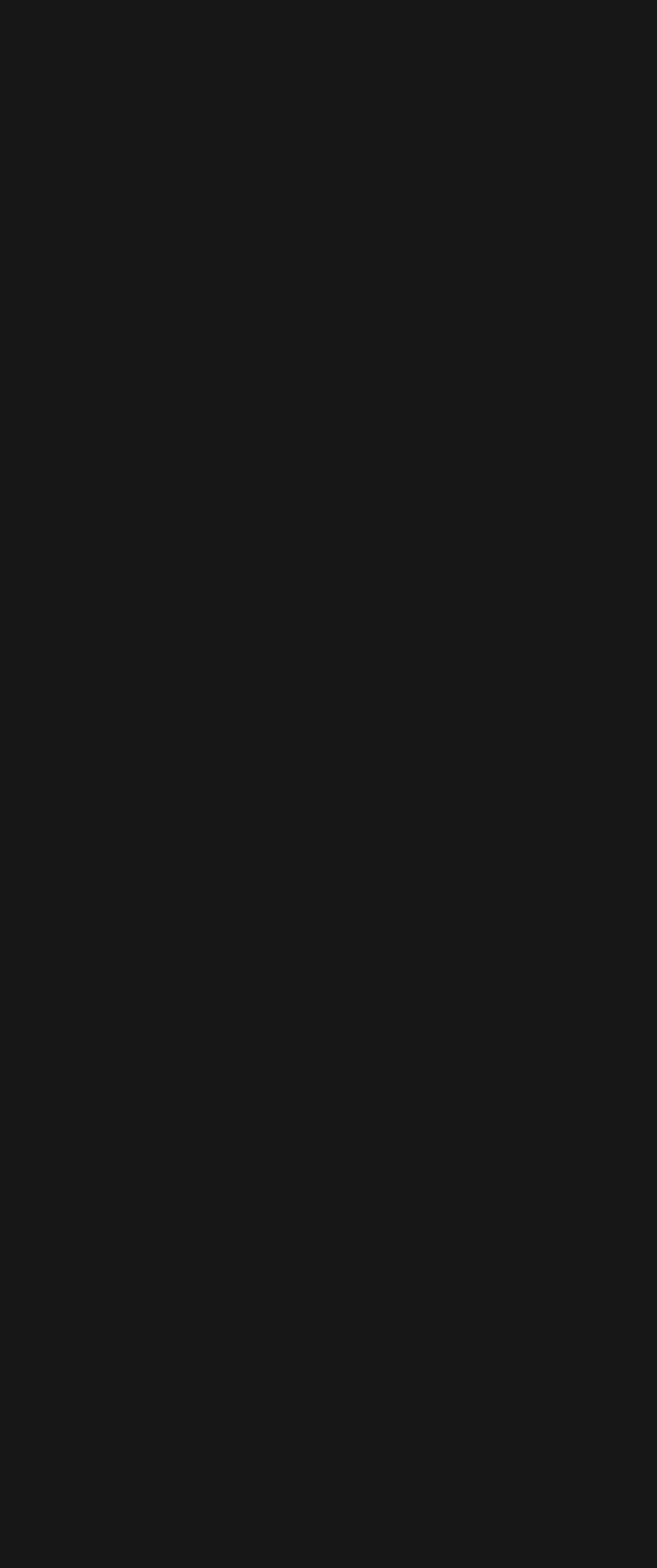Could you locate the bounding box coordinates for the section that should be clicked to accomplish this task: "Explore anguish category".

[0.051, 0.632, 0.192, 0.651]